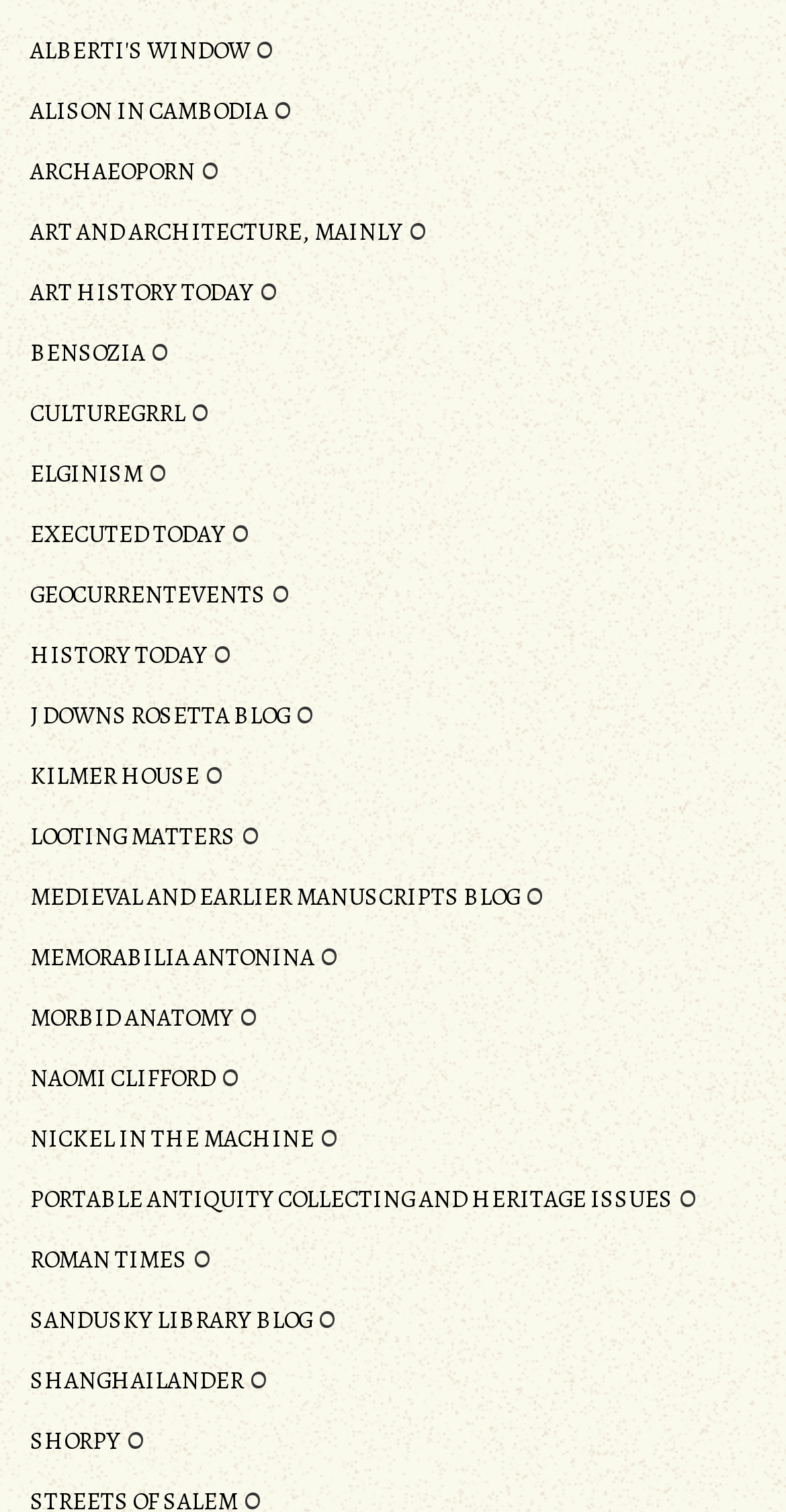Specify the bounding box coordinates of the area that needs to be clicked to achieve the following instruction: "Select D: Queeab".

None